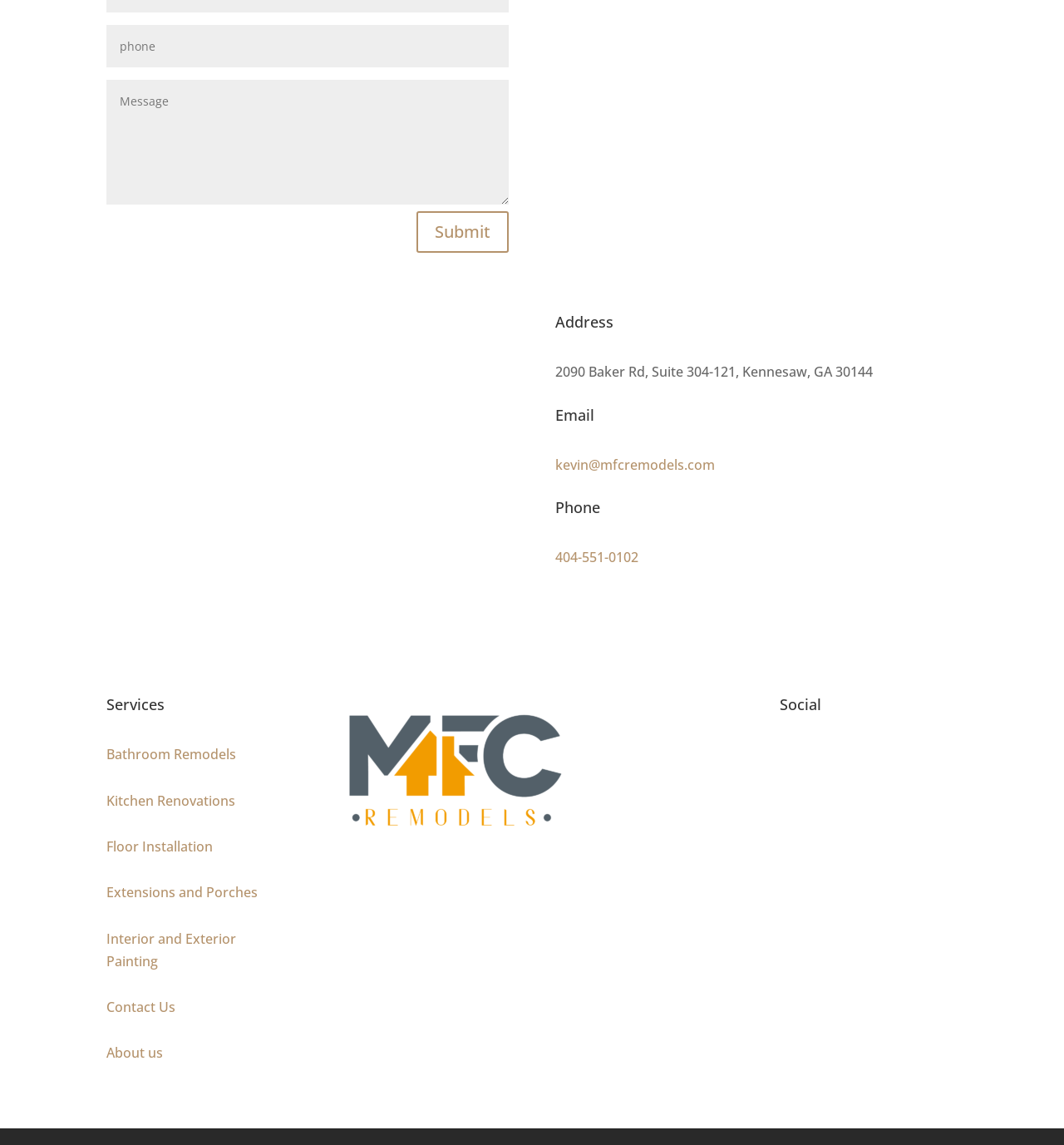What is the company's address?
Please answer the question with as much detail and depth as you can.

I found the company's address by looking at the 'Address' heading and the corresponding static text element below it, which contains the full address.